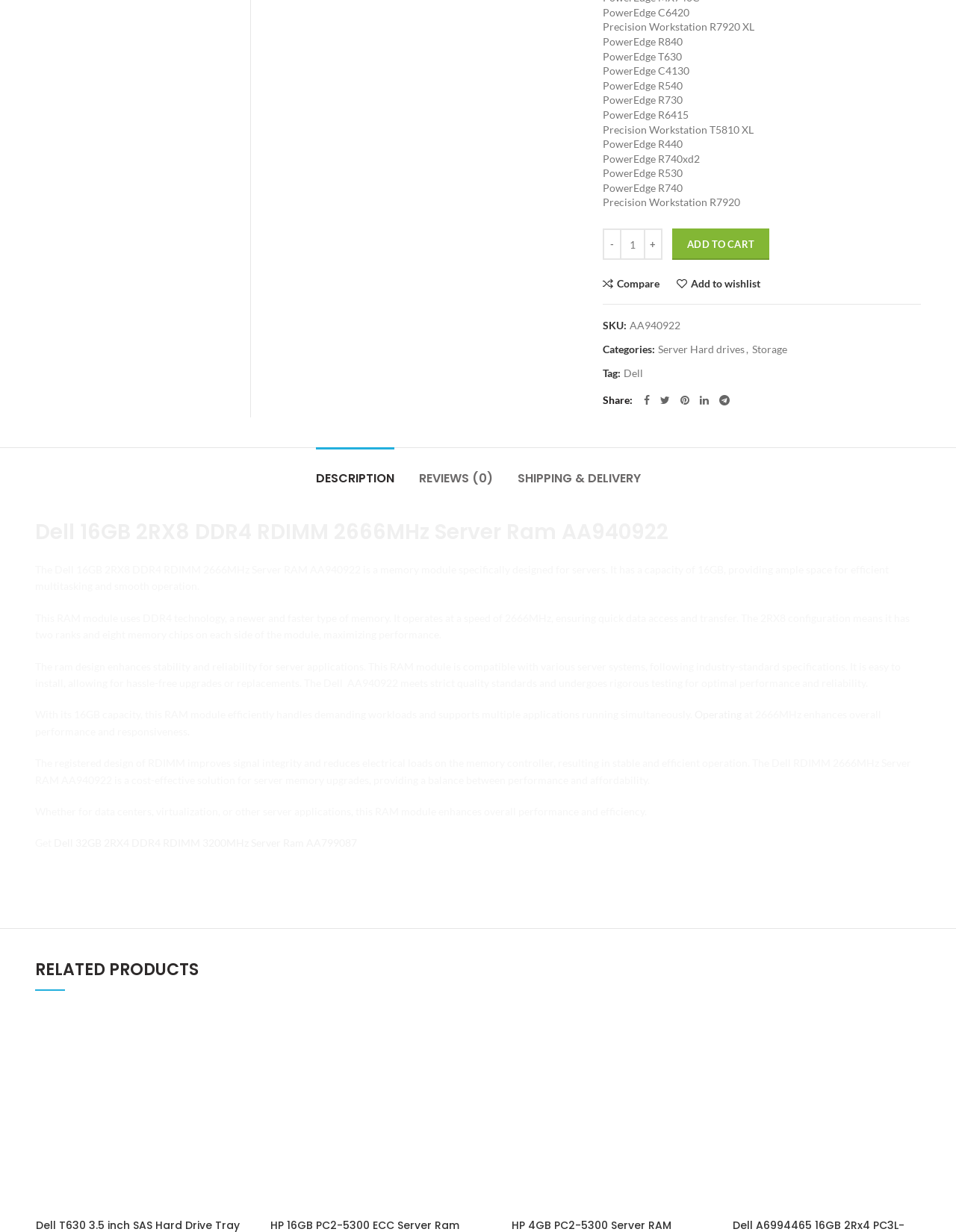Please specify the bounding box coordinates for the clickable region that will help you carry out the instruction: "Compare this product".

[0.63, 0.226, 0.69, 0.235]